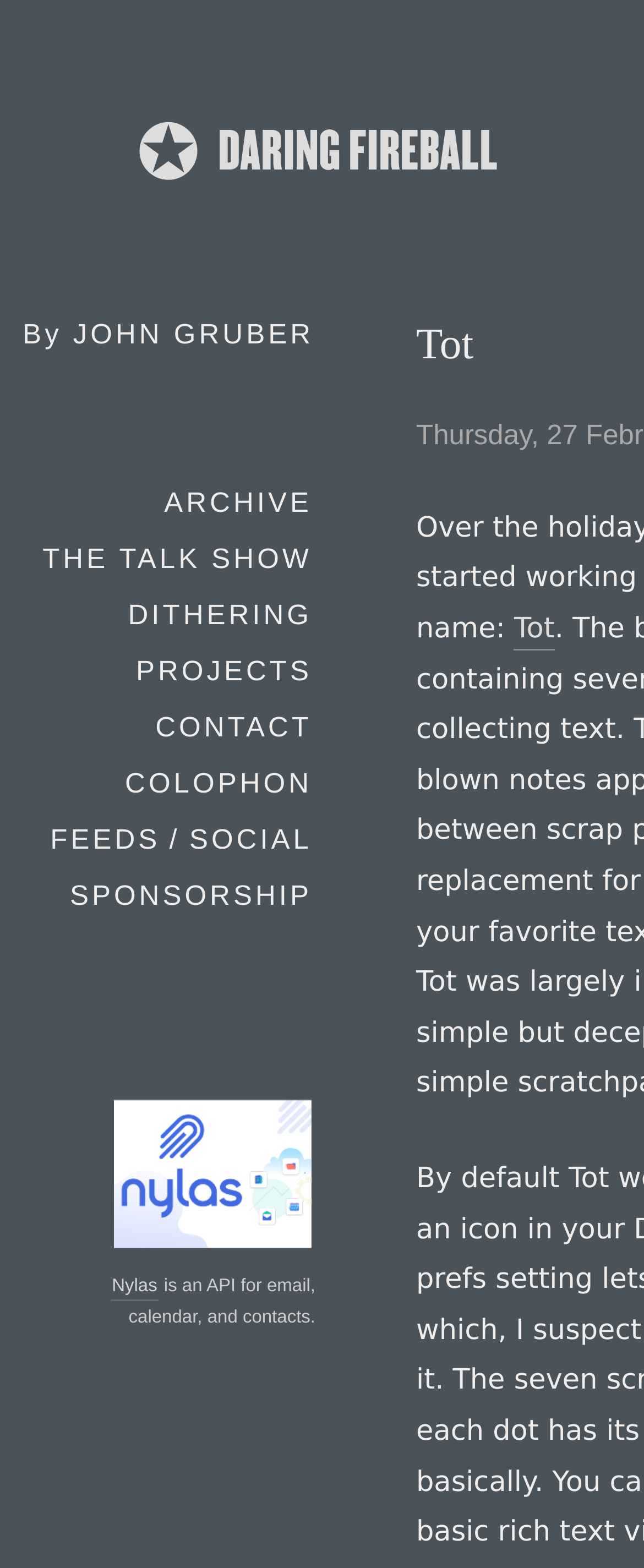Determine the bounding box coordinates of the element's region needed to click to follow the instruction: "Donate". Provide these coordinates as four float numbers between 0 and 1, formatted as [left, top, right, bottom].

None